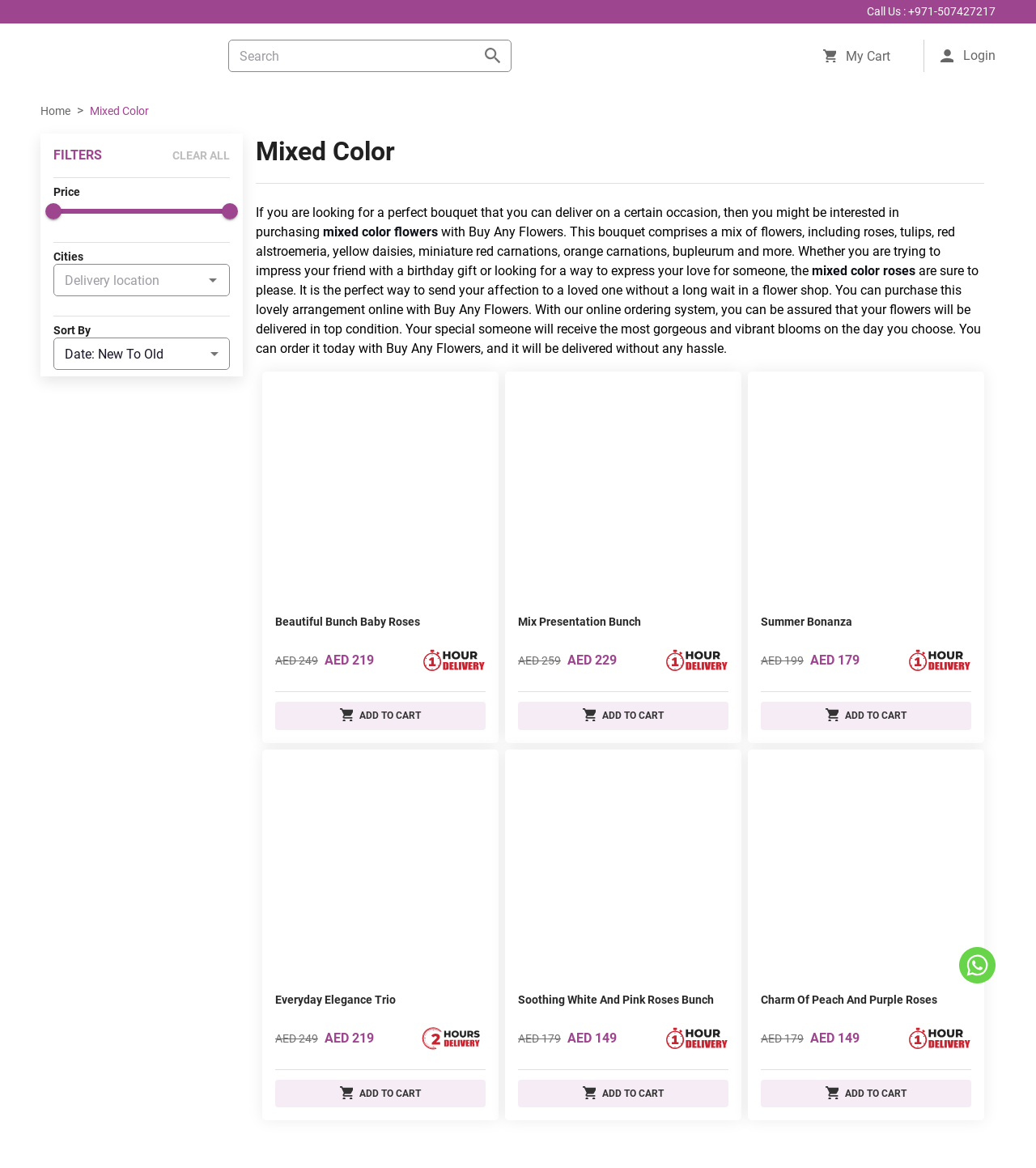What is the phone number for customer support?
Examine the webpage screenshot and provide an in-depth answer to the question.

I found the link 'Call Us : +971-507427217' on the webpage, which indicates that the phone number for customer support is +971-507427217.